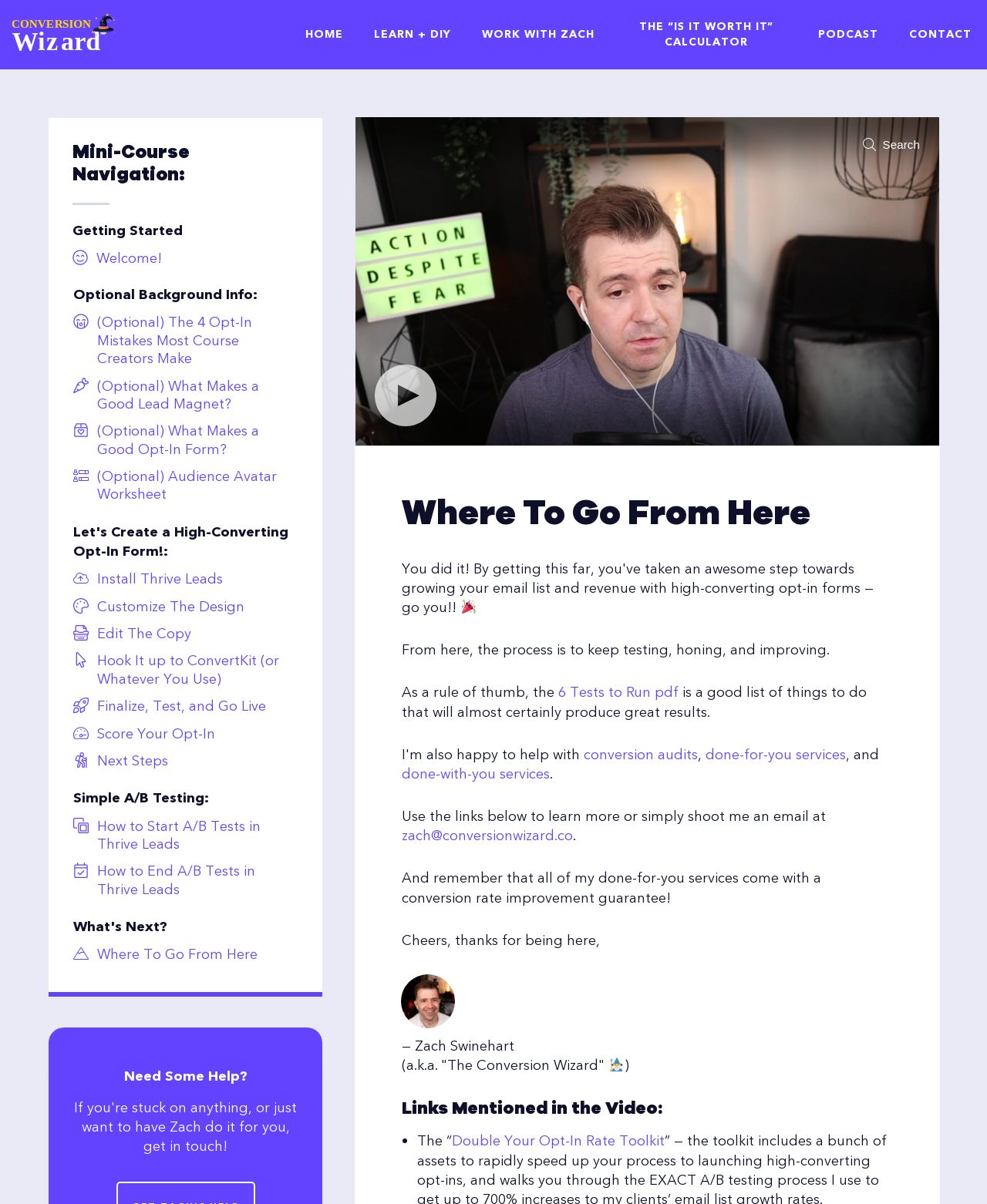Analyze the image and deliver a detailed answer to the question: What is the 'Audience Avatar Worksheet' for?

The 'Audience Avatar Worksheet' is likely a tool or resource that helps users define and understand their target audience, possibly by guiding them through a series of questions or exercises to create a detailed profile of their ideal customer.